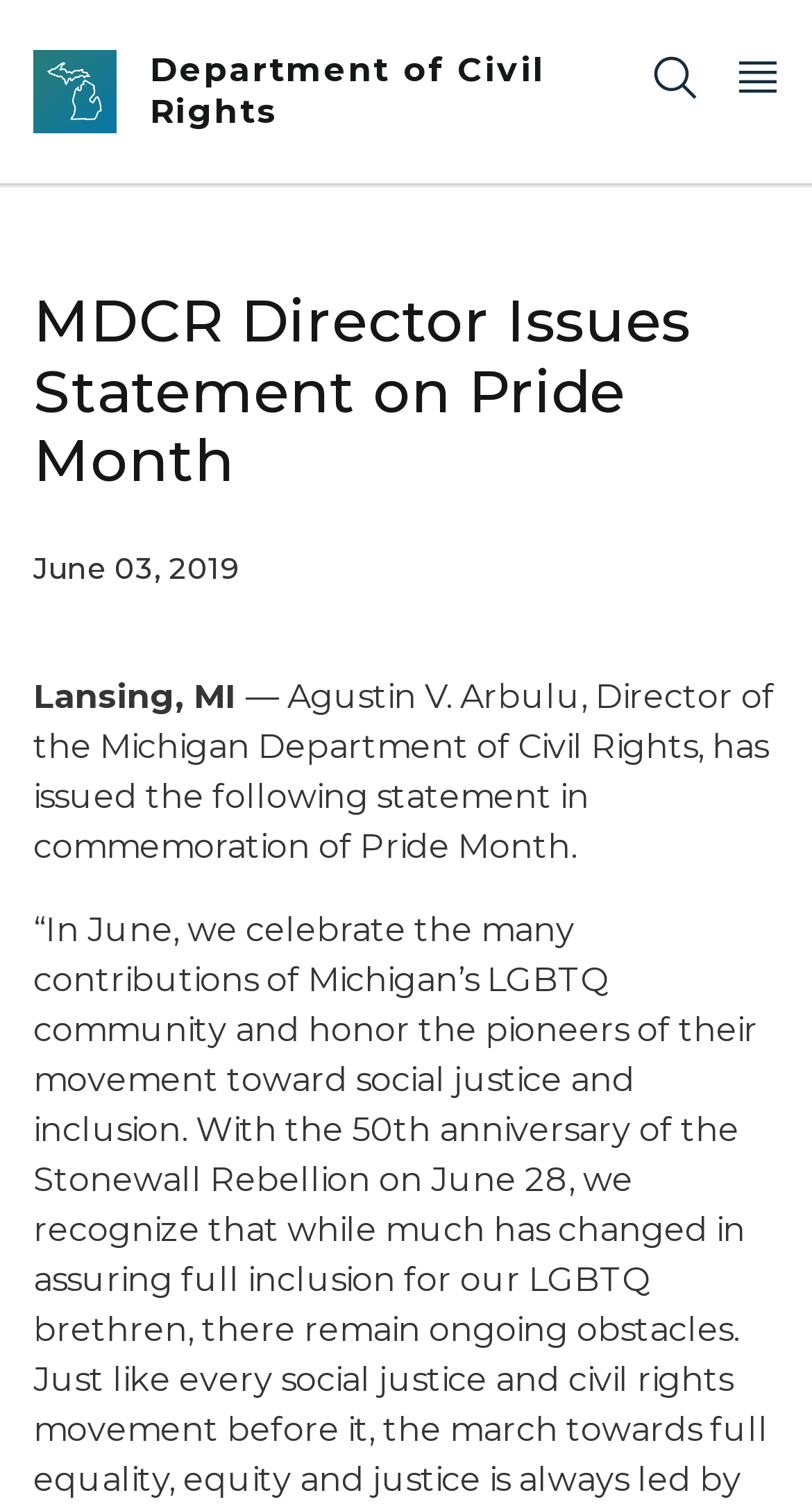Find the bounding box coordinates for the UI element whose description is: "Department of Civil Rights". The coordinates should be four float numbers between 0 and 1, in the format [left, top, right, bottom].

[0.144, 0.033, 0.8, 0.088]